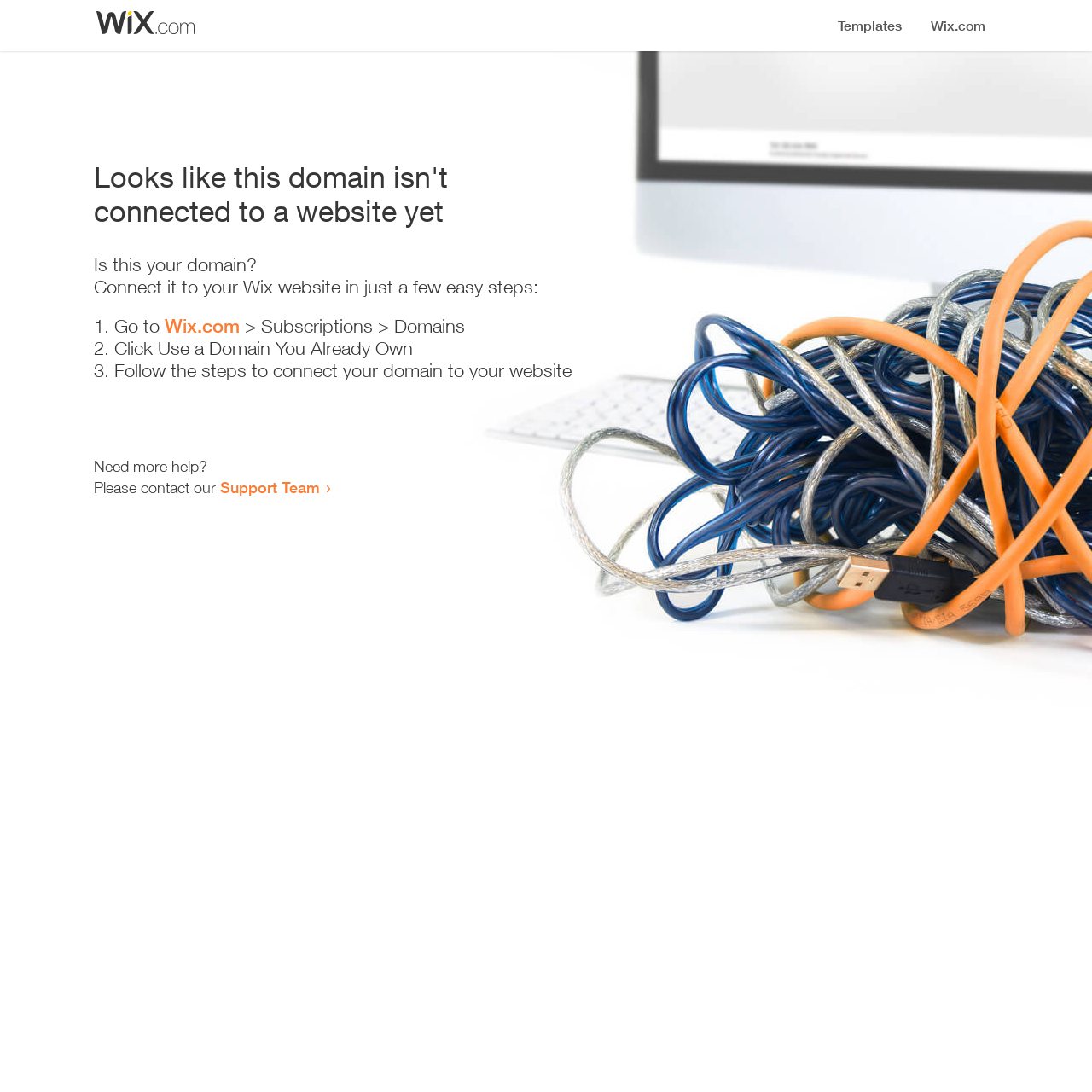Identify and provide the main heading of the webpage.

Looks like this domain isn't
connected to a website yet